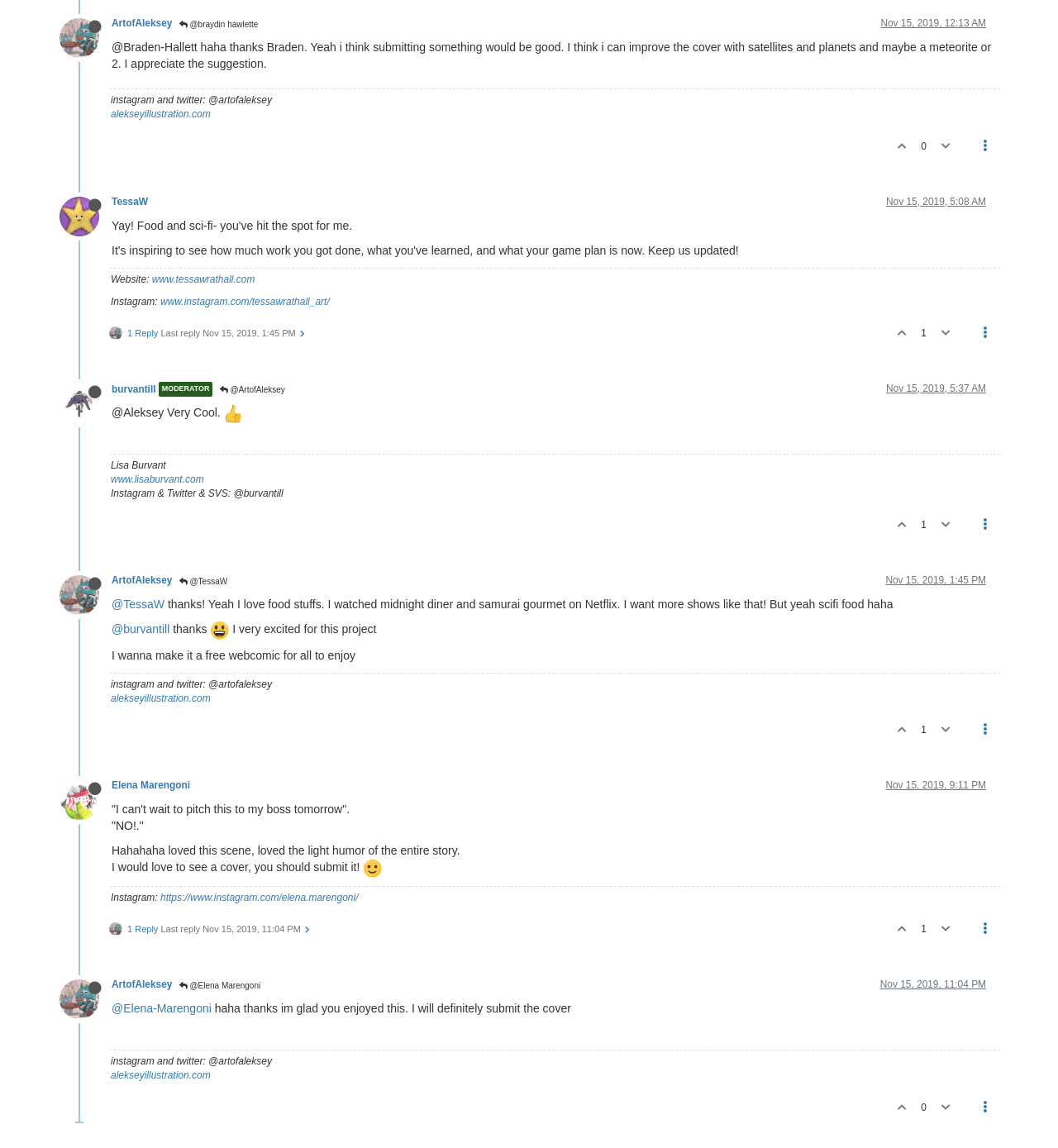Highlight the bounding box coordinates of the element you need to click to perform the following instruction: "Go to TessaW's website."

[0.144, 0.238, 0.241, 0.248]